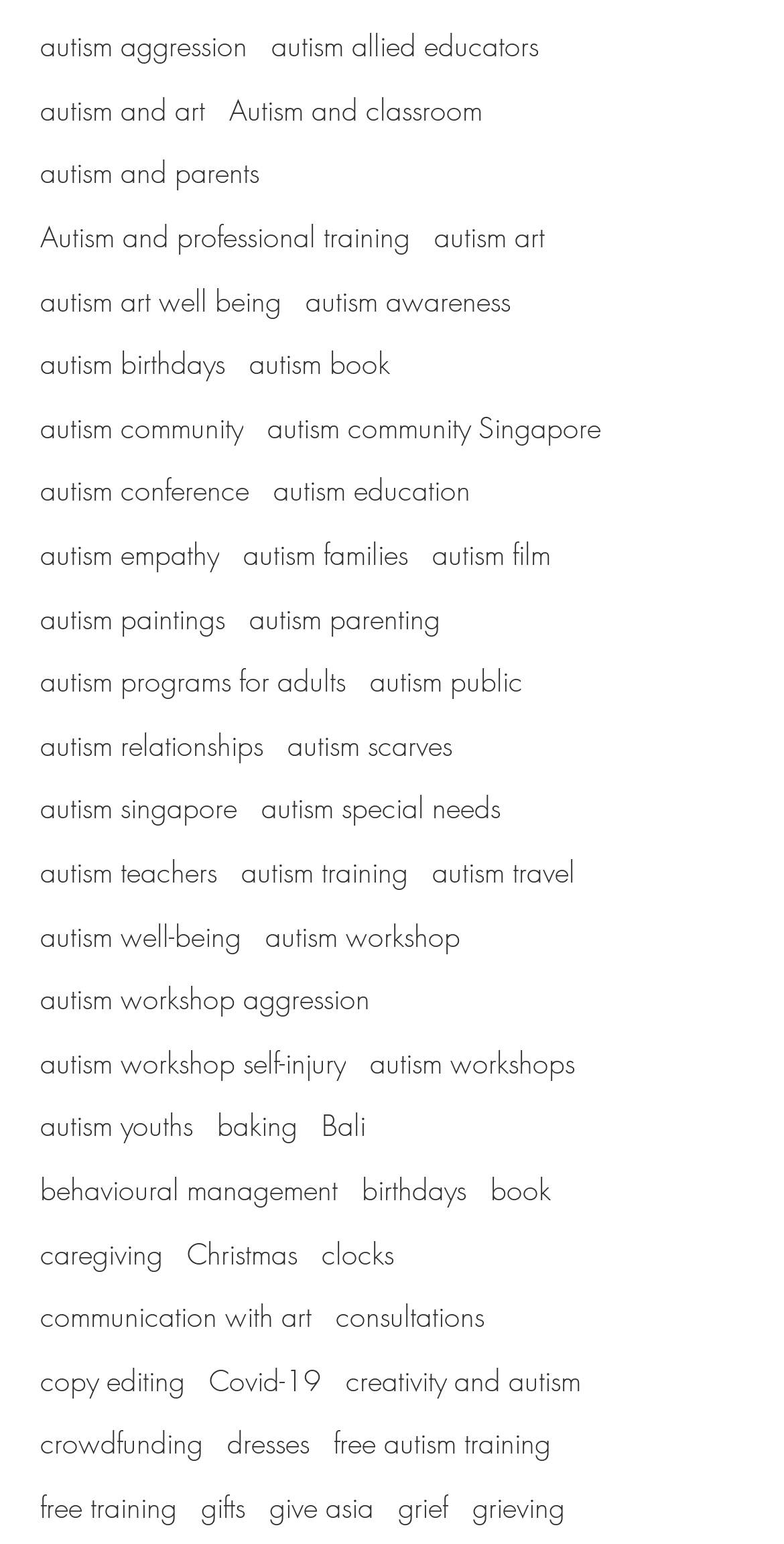Using the webpage screenshot, find the UI element described by autism programs for adults. Provide the bounding box coordinates in the format (top-left x, top-left y, bottom-right x, bottom-right y), ensuring all values are floating point numbers between 0 and 1.

[0.051, 0.429, 0.441, 0.454]